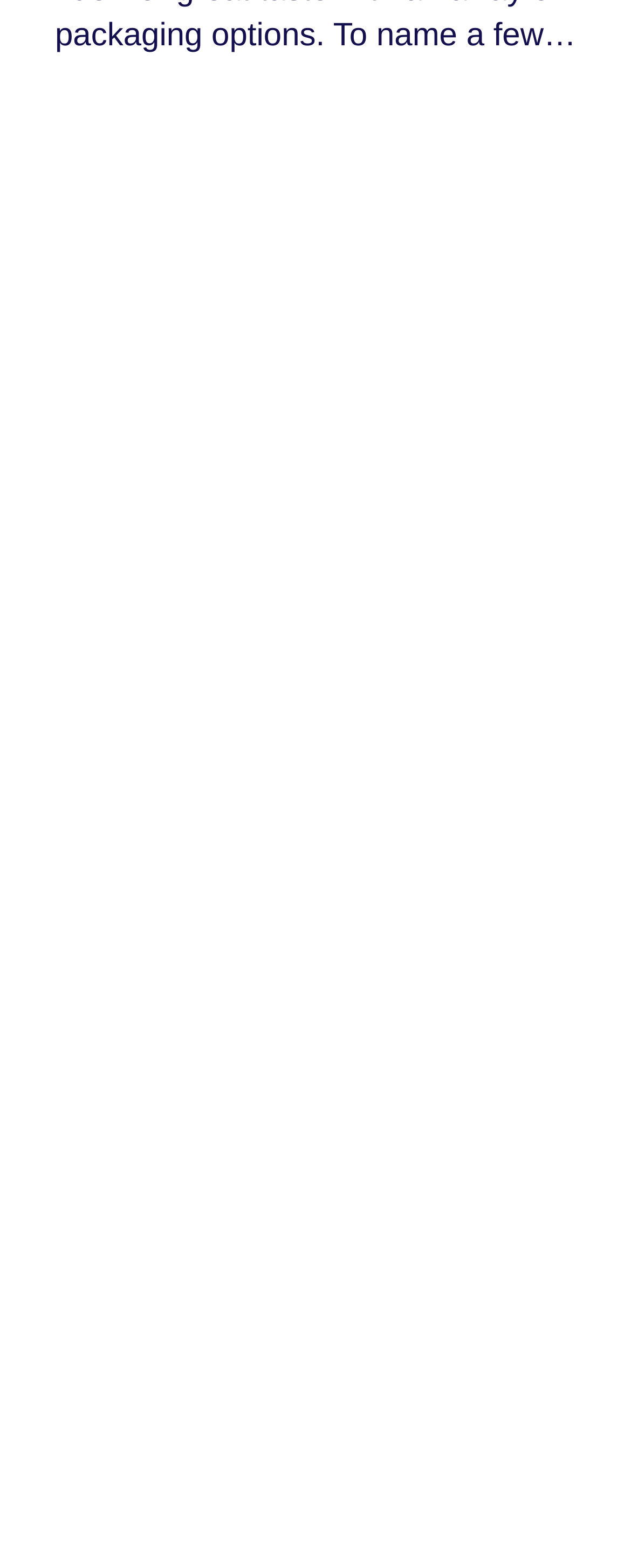Find and provide the bounding box coordinates for the UI element described here: "Dressings Learn More". The coordinates should be given as four float numbers between 0 and 1: [left, top, right, bottom].

[0.038, 0.655, 0.962, 0.912]